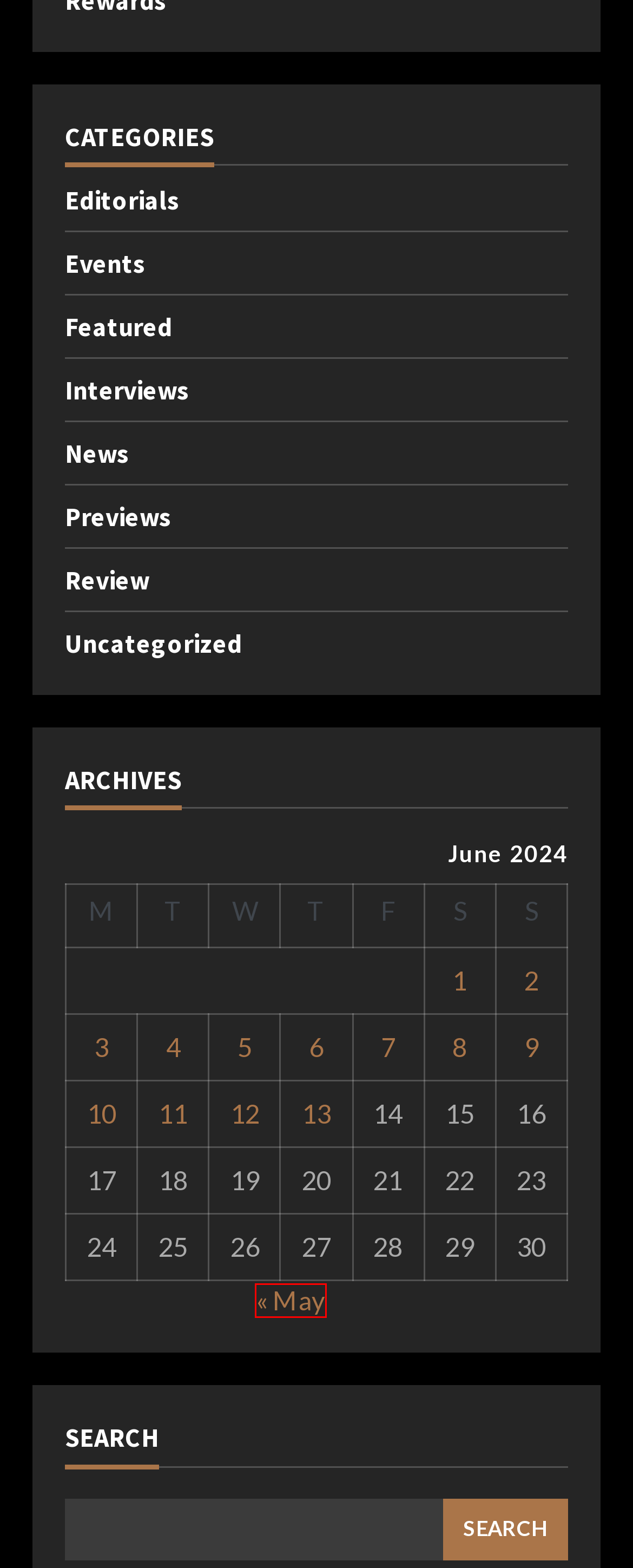Observe the screenshot of a webpage with a red bounding box highlighting an element. Choose the webpage description that accurately reflects the new page after the element within the bounding box is clicked. Here are the candidates:
A. Interviews Archives - GameRifts
B. June 1, 2024 - GameRifts
C. June 4, 2024 - GameRifts
D. Events Archives - GameRifts
E. June 9, 2024 - GameRifts
F. Editorials Archives - GameRifts
G. June 2, 2024 - GameRifts
H. May 2024 - GameRifts

H